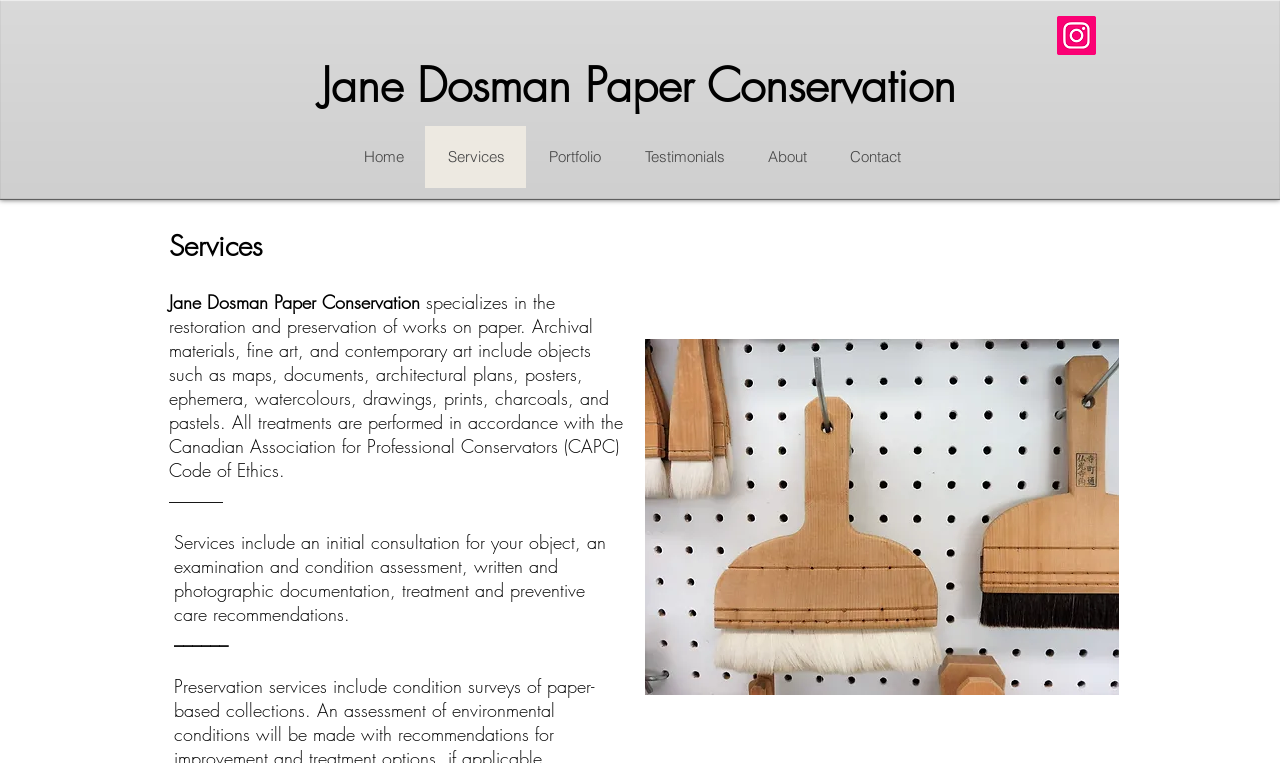What is included in the services provided?
Identify the answer in the screenshot and reply with a single word or phrase.

Initial consultation, examination, documentation, treatment, and care recommendations